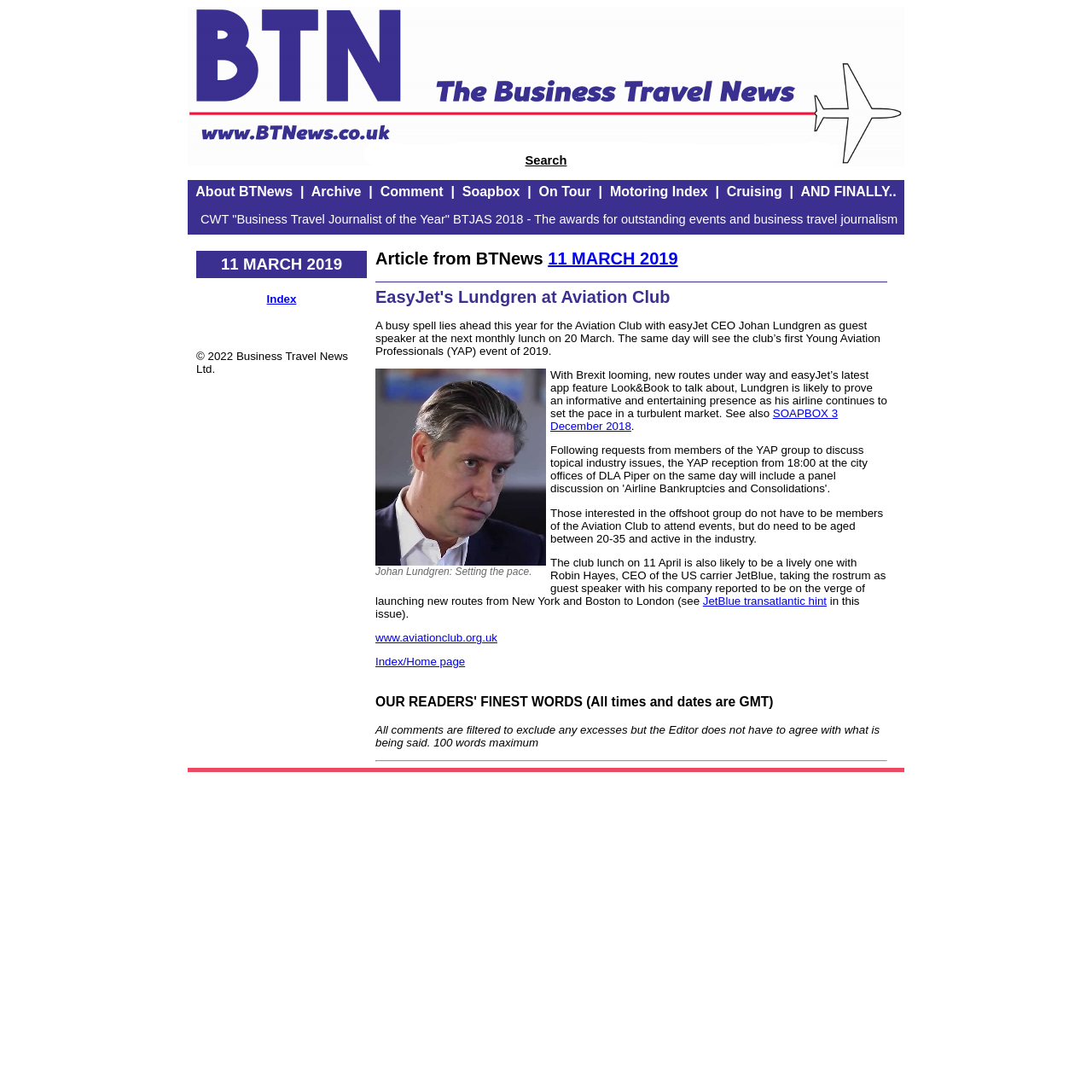What is the name of the US carrier whose CEO is Robin Hayes?
Answer the question with detailed information derived from the image.

The answer can be found in the static text element with coordinates [0.344, 0.509, 0.811, 0.556], which mentions 'Robin Hayes, CEO of the US carrier JetBlue, taking the rostrum as guest speaker'.